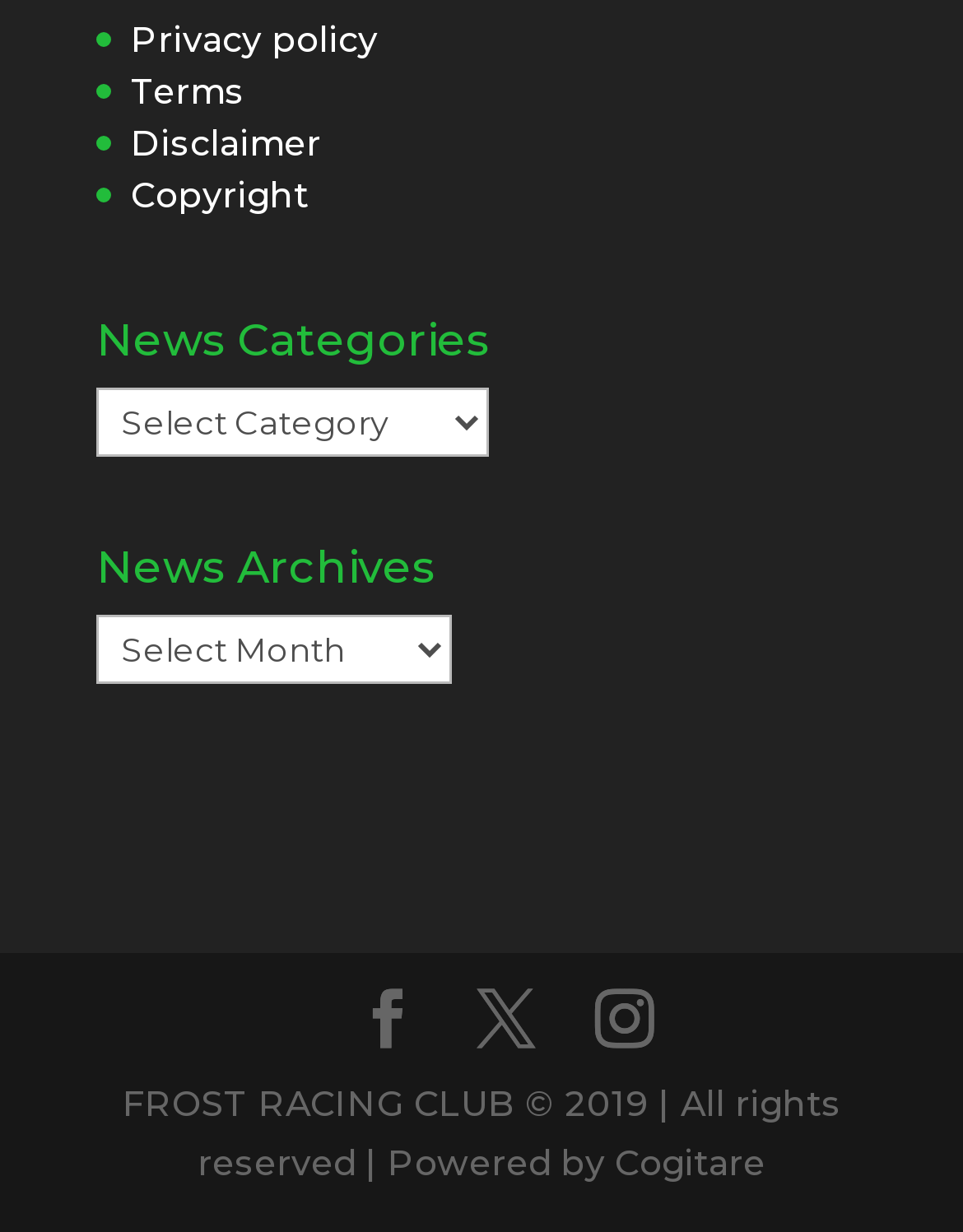Extract the bounding box for the UI element that matches this description: "Terms".

[0.136, 0.056, 0.254, 0.093]